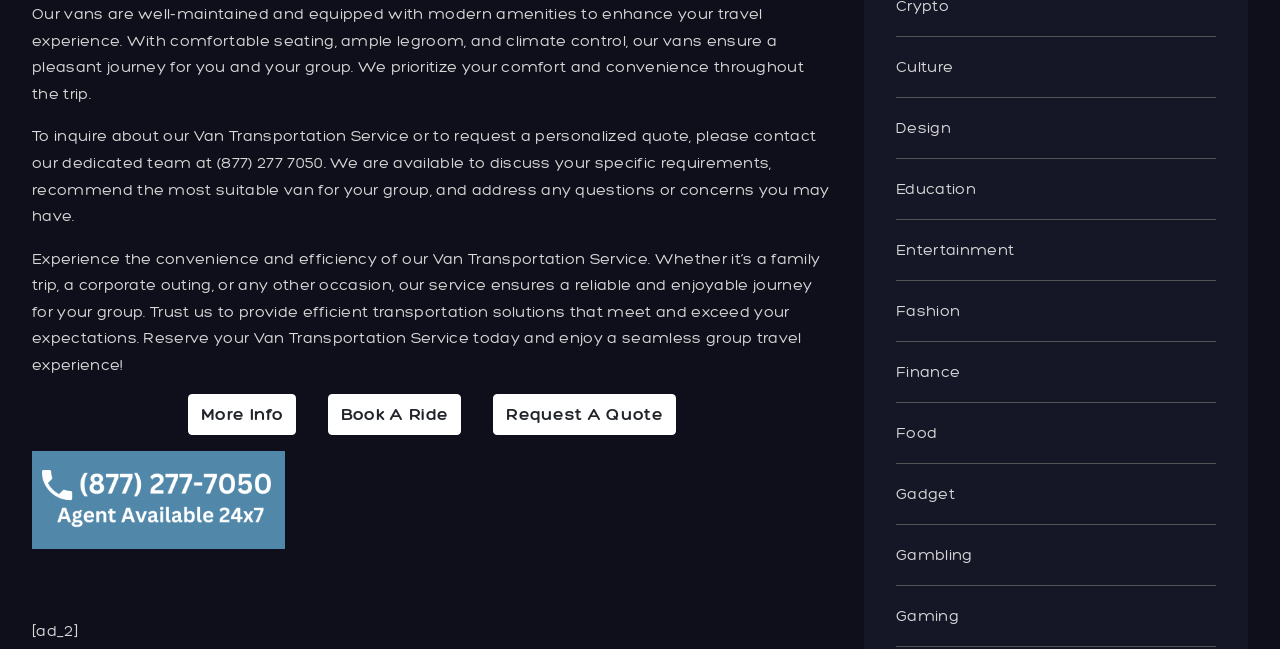Determine the bounding box coordinates of the UI element described below. Use the format (top-left x, top-left y, bottom-right x, bottom-right y) with floating point numbers between 0 and 1: Design

[0.7, 0.175, 0.743, 0.218]